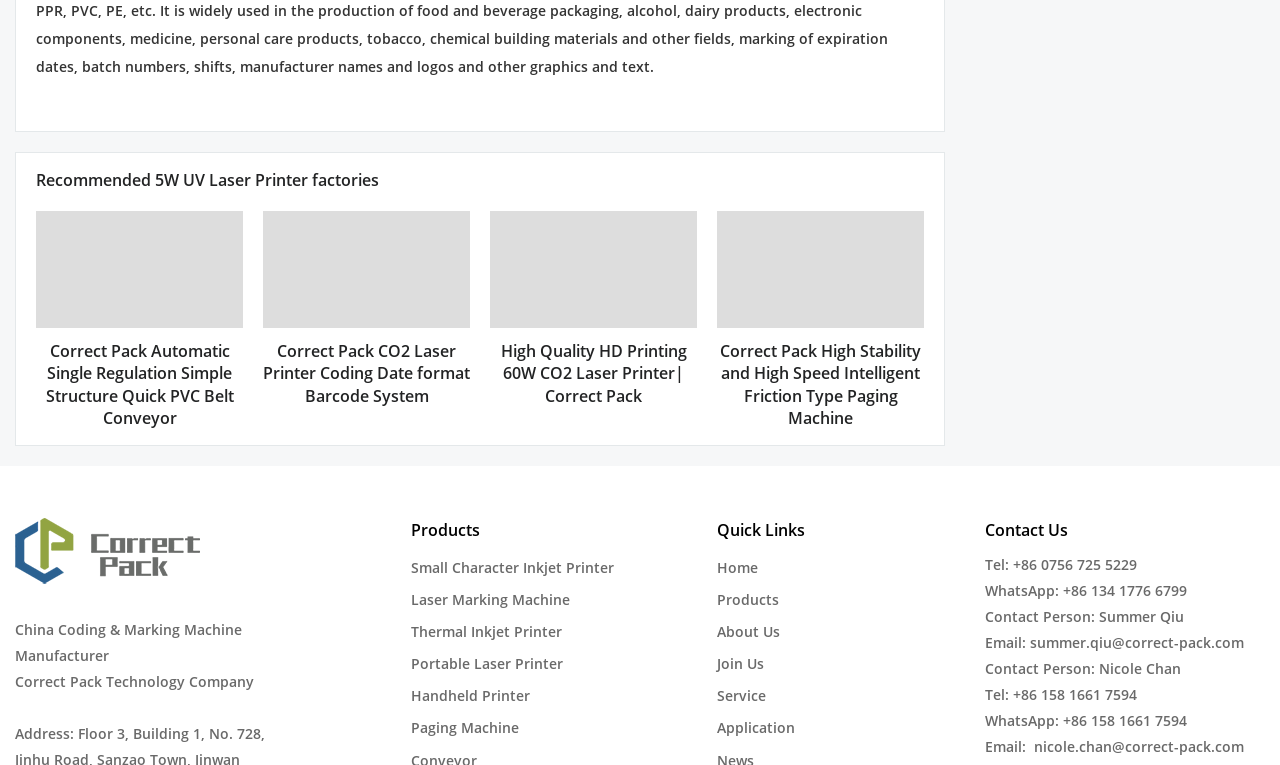What is the name of the laser printer model mentioned on the webpage?
Using the information presented in the image, please offer a detailed response to the question.

I found the name of the laser printer model by looking at the links and text on the webpage. The text 'High Quality HD Printing 60W CO2 Laser Printer| Correct Pack' is displayed on the webpage, indicating that this is the name of a laser printer model offered by the company.